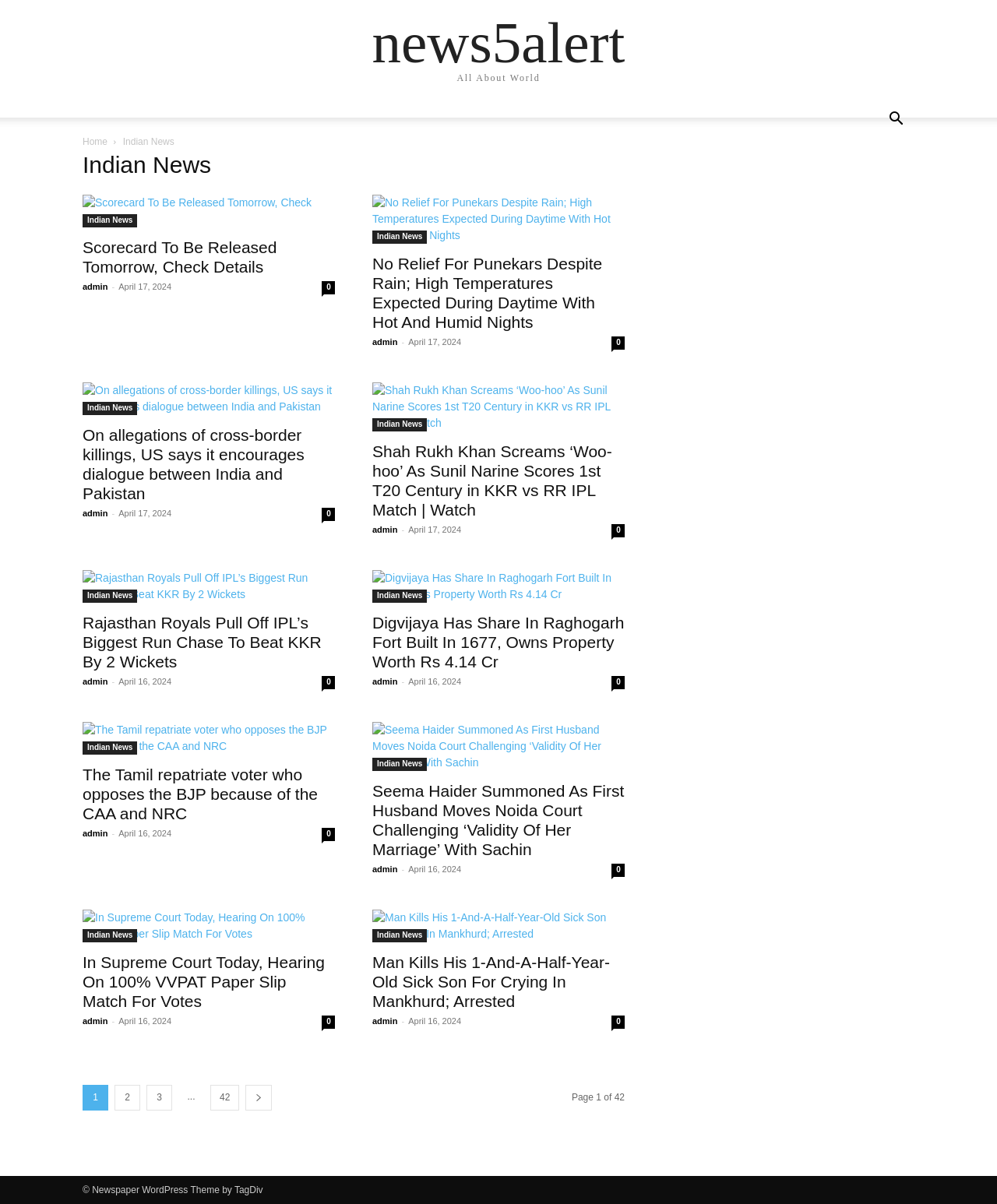Given the webpage screenshot and the description, determine the bounding box coordinates (top-left x, top-left y, bottom-right x, bottom-right y) that define the location of the UI element matching this description: 2

[0.115, 0.901, 0.141, 0.922]